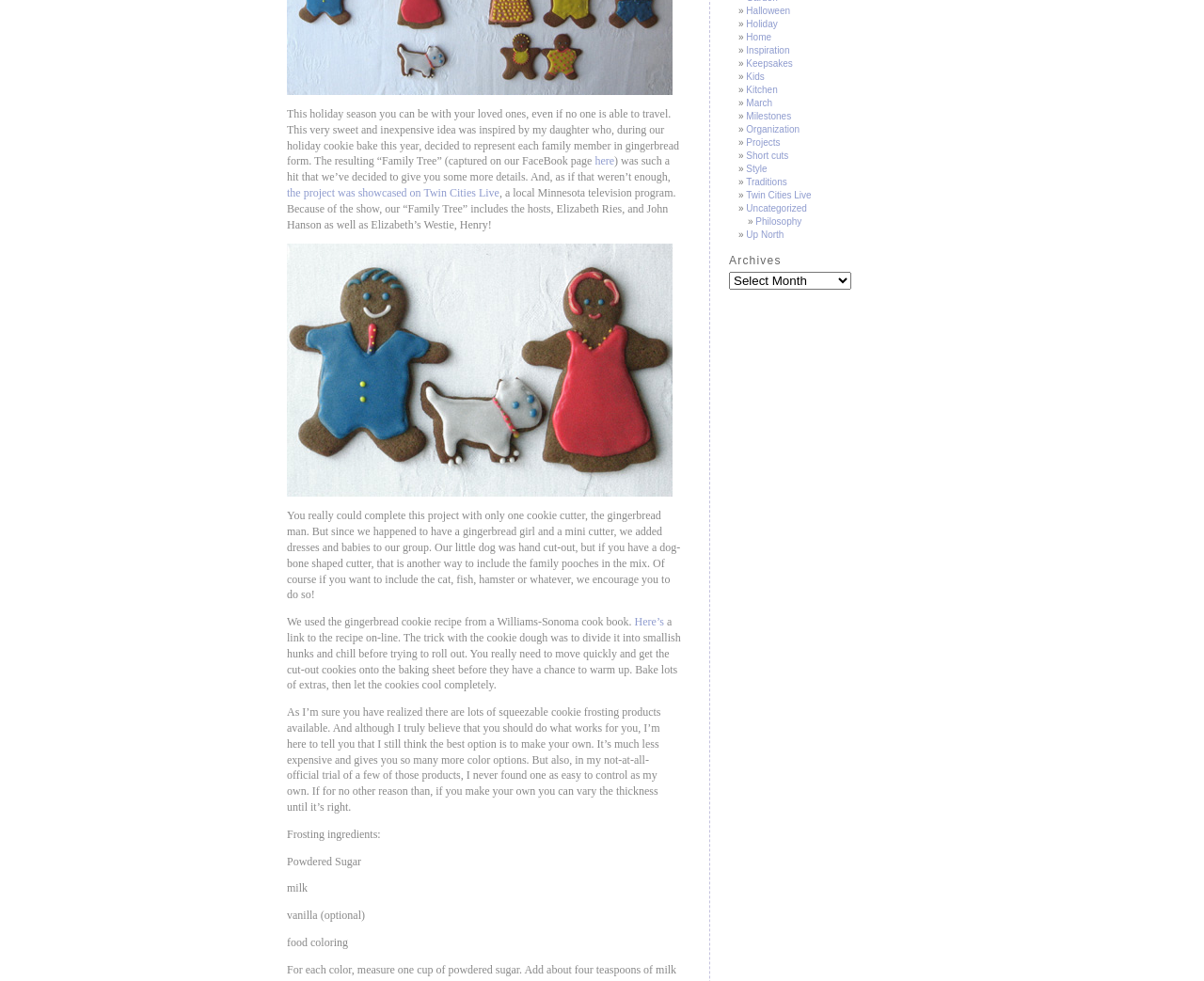Specify the bounding box coordinates (top-left x, top-left y, bottom-right x, bottom-right y) of the UI element in the screenshot that matches this description: Twin Cities Live

[0.62, 0.194, 0.674, 0.204]